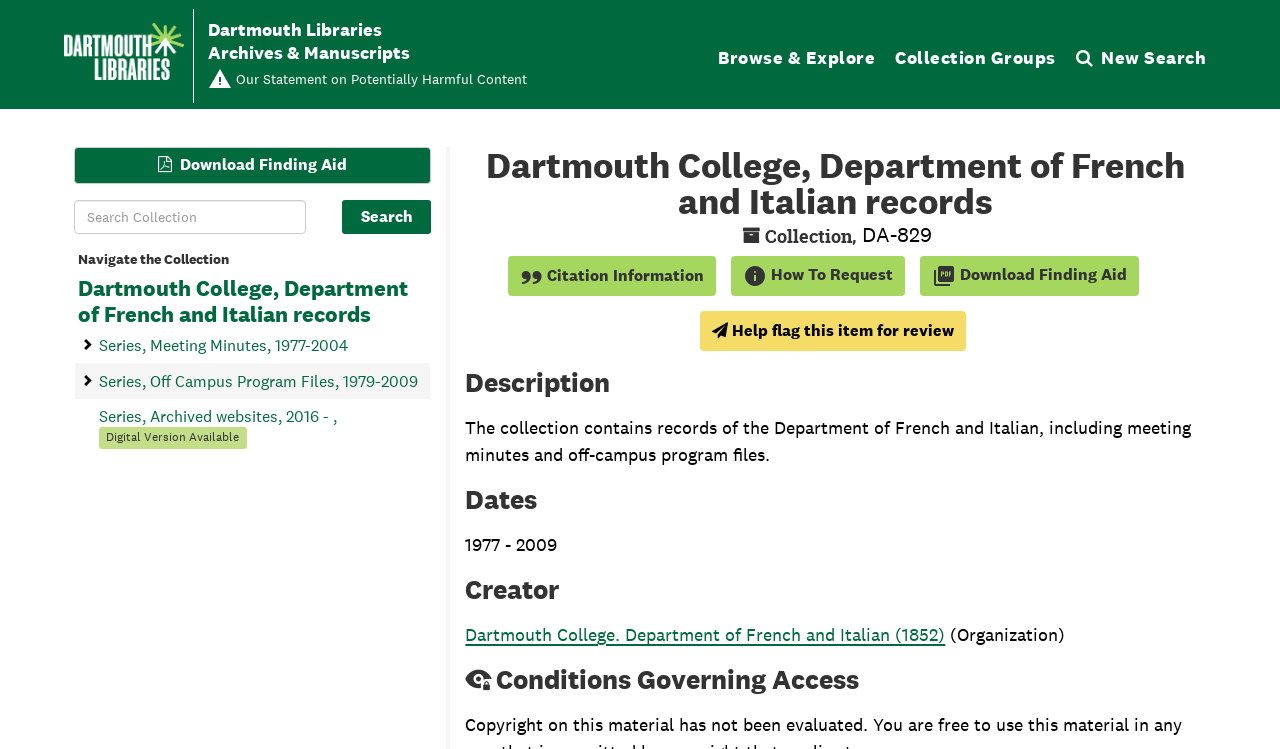Provide the bounding box coordinates of the HTML element described by the text: "Collection Groups".

[0.699, 0.064, 0.825, 0.091]